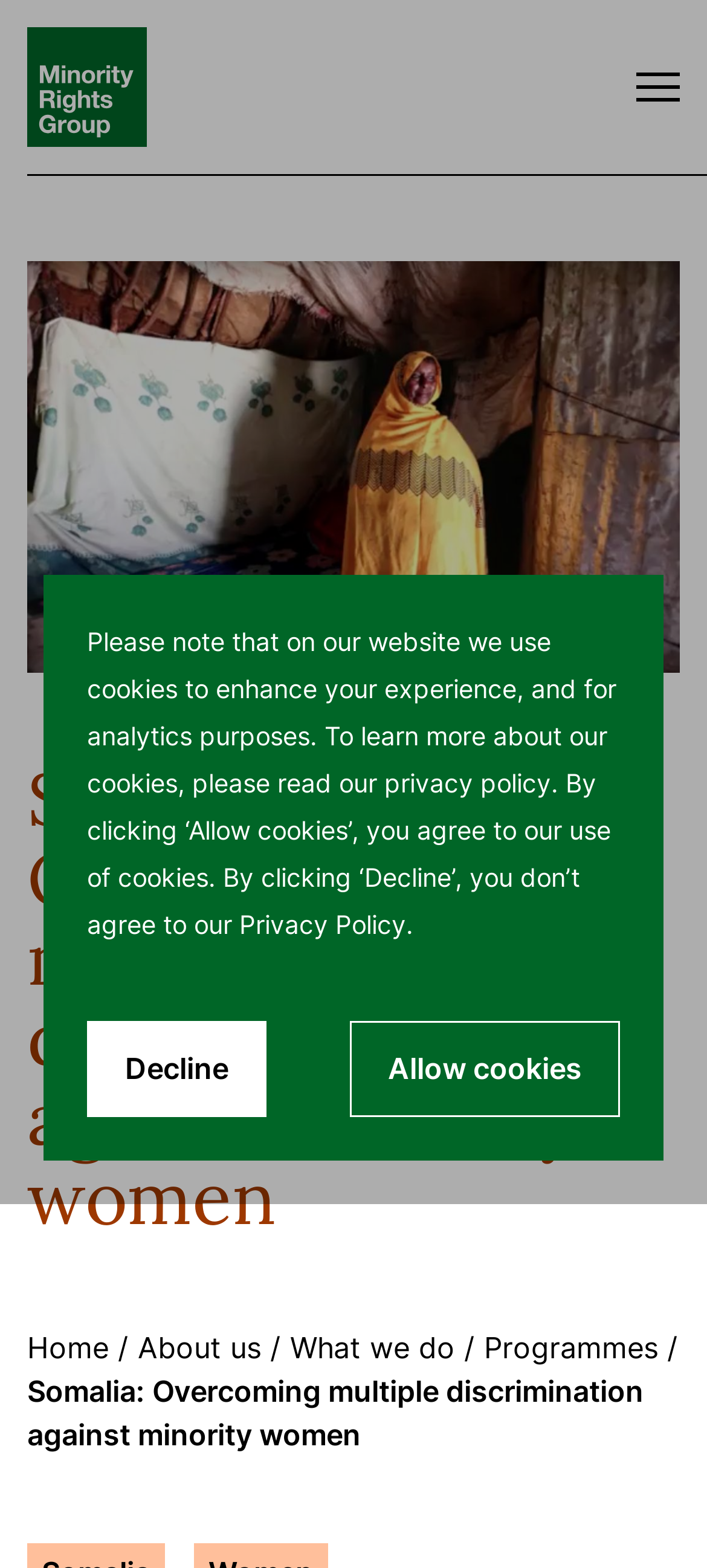Can you find the bounding box coordinates for the element that needs to be clicked to execute this instruction: "Visit the 'Home' page"? The coordinates should be given as four float numbers between 0 and 1, i.e., [left, top, right, bottom].

[0.038, 0.848, 0.154, 0.871]